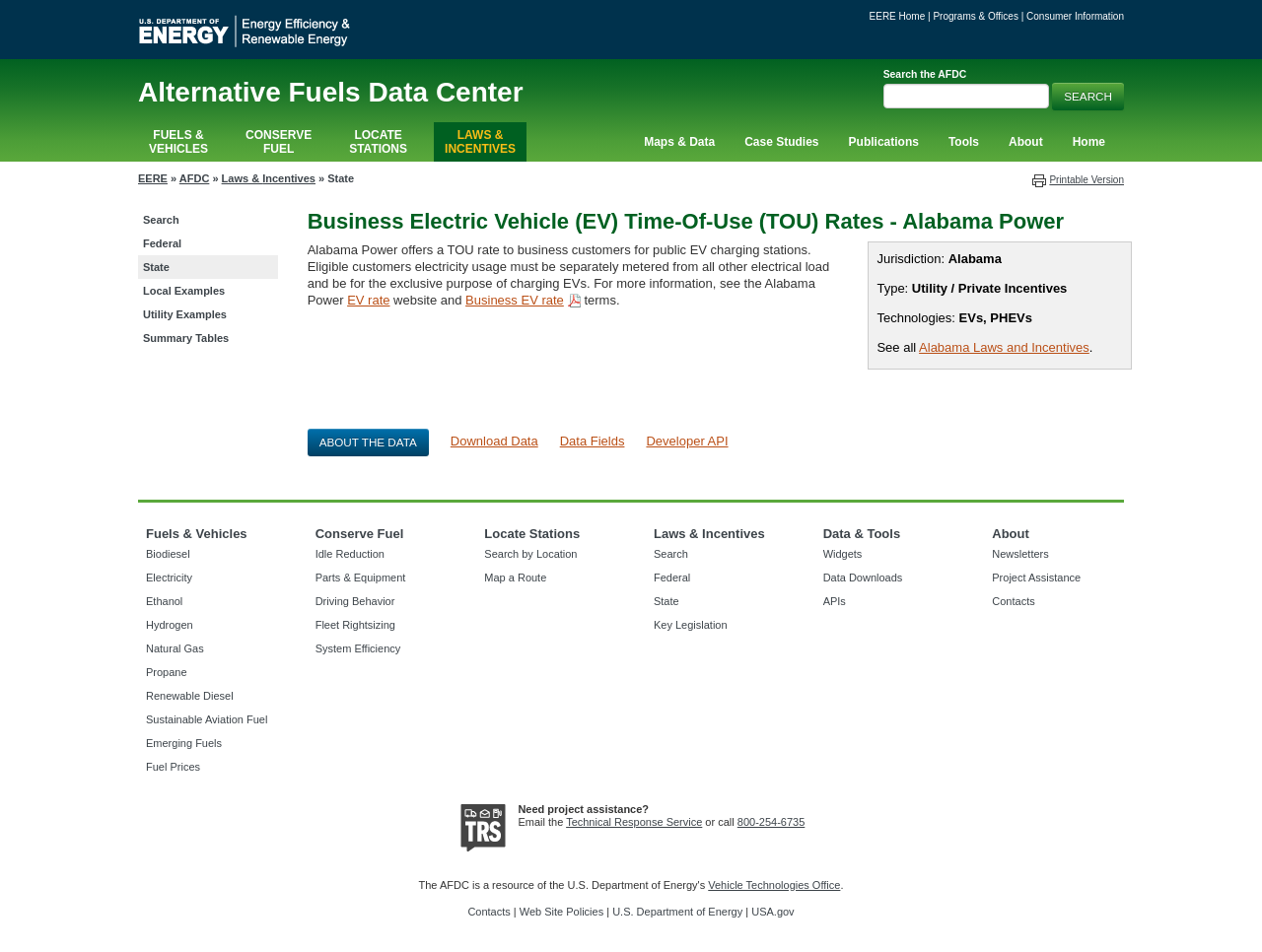Give a comprehensive overview of the webpage, including key elements.

The webpage is about the Alternative Fuels Data Center, specifically focusing on Business Electric Vehicle (EV) Time-Of-Use (TOU) Rates for Alabama Power. At the top, there is a logo image and a navigation bar with links to "EERE Home", "Programs & Offices", "Consumer Information", and a search bar. Below the navigation bar, there are links to "Alternative Fuels Data Center", "FUELS & VEHICLES", "CONSERVE FUEL", "LOCATE STATIONS", "LAWS & INCENTIVES", "Maps & Data", "Case Studies", "Publications", "Tools", and "About".

The main content of the webpage is divided into sections. The first section has a heading "Business Electric Vehicle (EV) Time-Of-Use (TOU) Rates - Alabama Power" and provides information about Alabama Power's TOU rate for business customers with public EV charging stations. There is a paragraph of text explaining the eligibility criteria and a link to the "EV rate" website and a PDF document "Business EV rate".

Below this section, there are details about the jurisdiction, type, and technologies related to the incentive. There is also a link to "Alabama Laws and Incentives".

On the left side of the webpage, there are three sections with headings "Fuels & Vehicles", "Conserve Fuel", and "Locate Stations". Each section has a list of links to related topics, such as "Biodiesel", "Electricity", "Idle Reduction", and "Search by Location".

At the bottom of the webpage, there is a section with links to "ABOUT THE DATA", "Download Data", "Data Fields", and "Developer API".